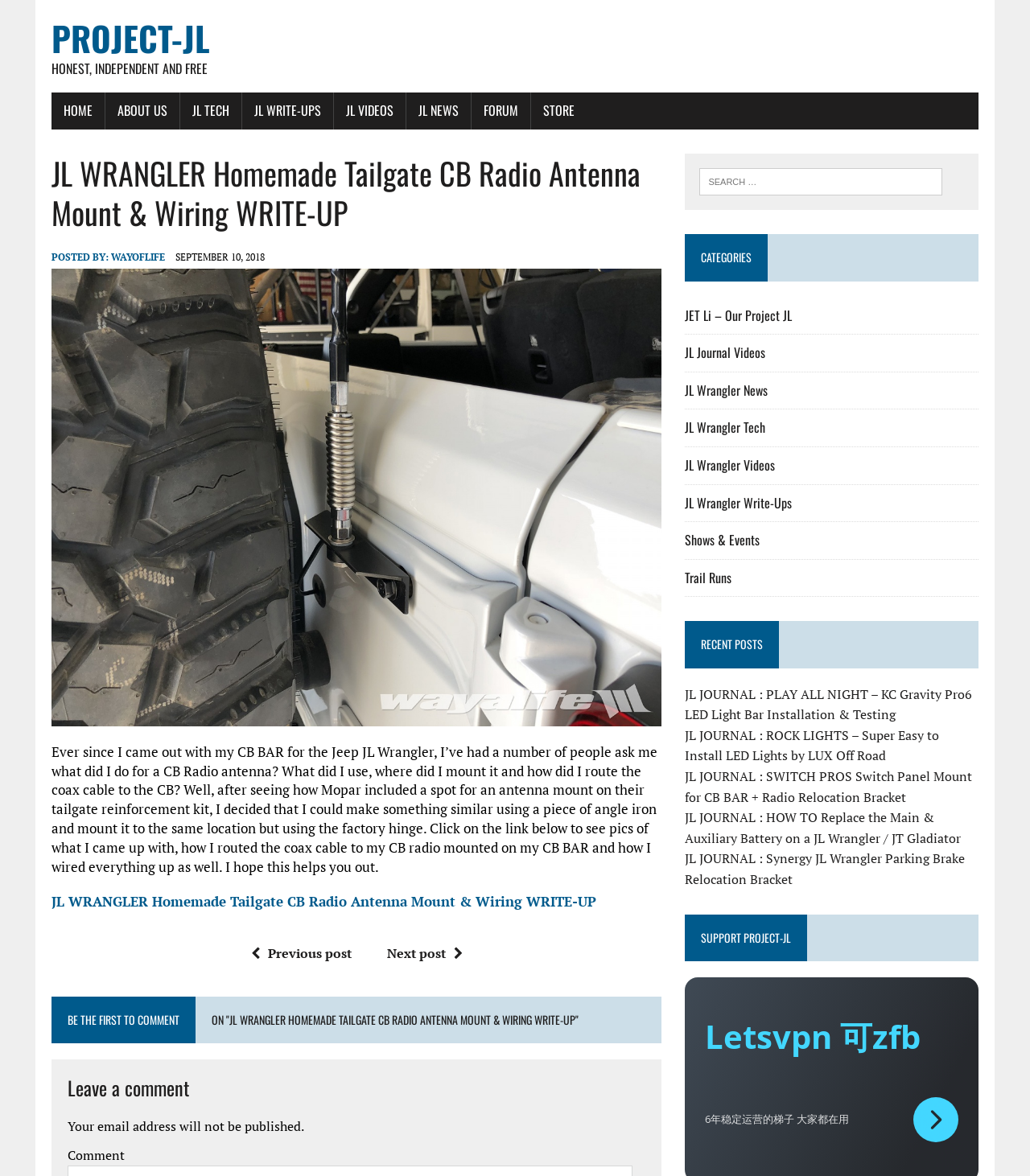Reply to the question with a single word or phrase:
What is the date of this post?

SEPTEMBER 10, 2018